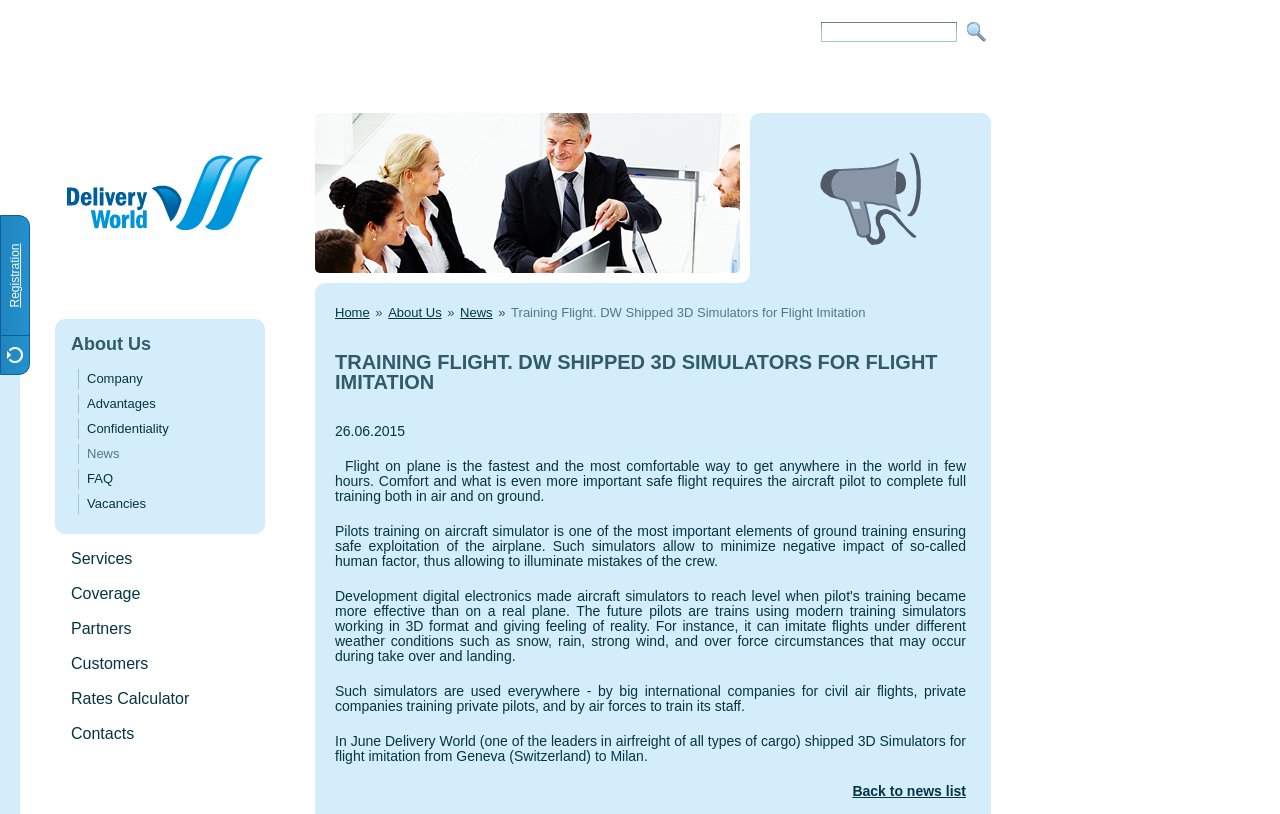What is the link at the bottom of the page?
Based on the screenshot, answer the question with a single word or phrase.

Back to news list